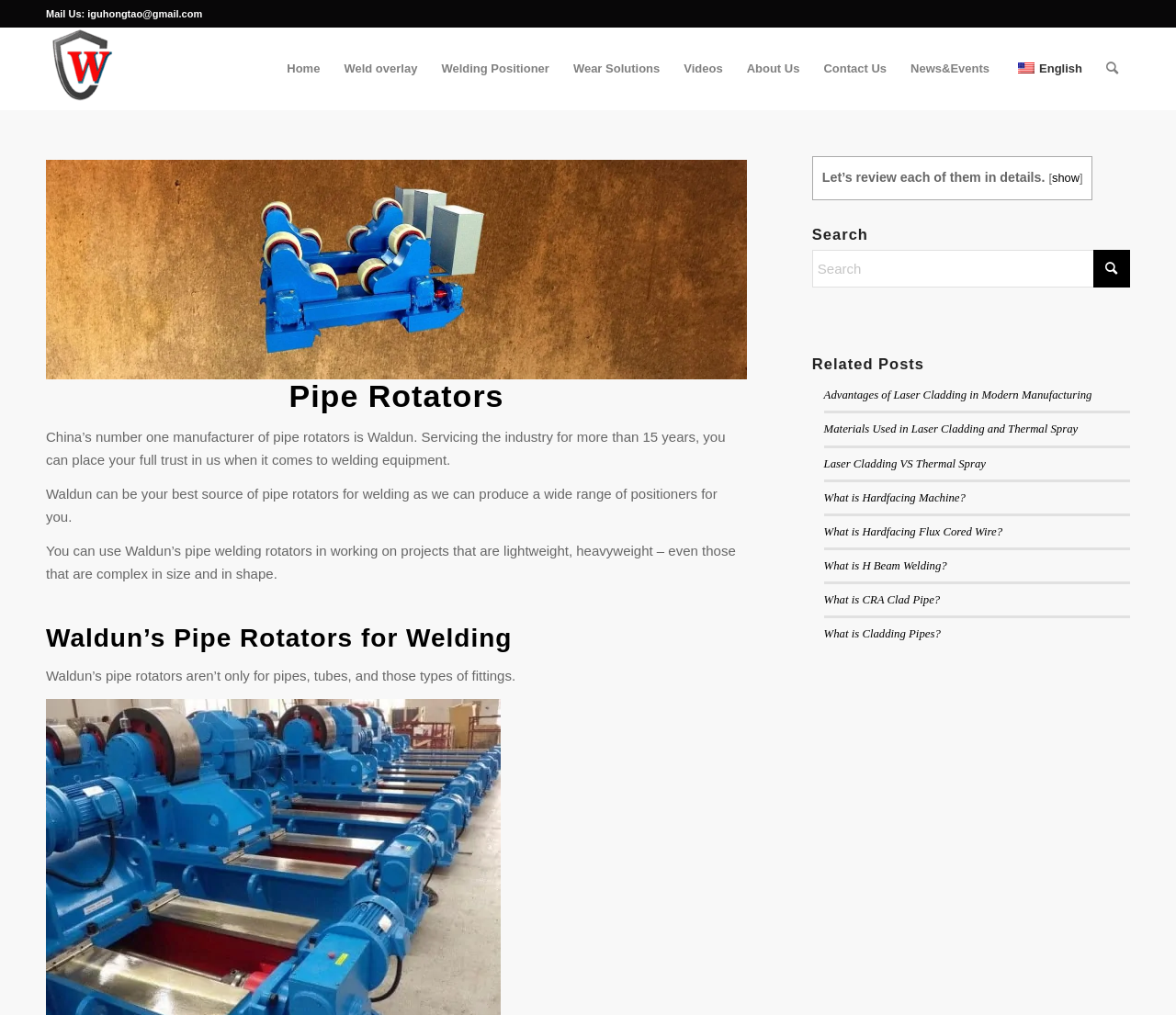What is the purpose of WALDUN’s pipe rotators?
Refer to the image and provide a concise answer in one word or phrase.

For welding